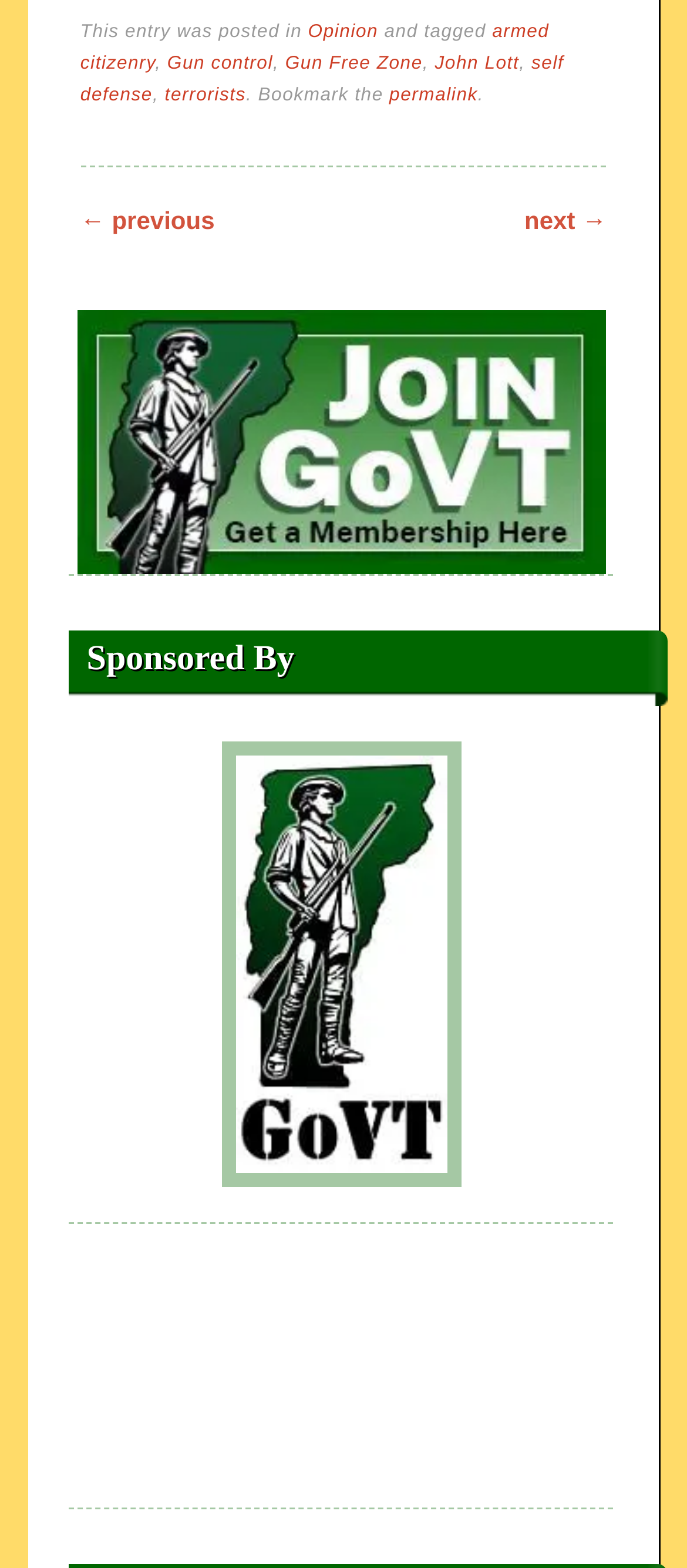Please provide the bounding box coordinates for the element that needs to be clicked to perform the following instruction: "Click on the 'next →' link". The coordinates should be given as four float numbers between 0 and 1, i.e., [left, top, right, bottom].

[0.763, 0.131, 0.883, 0.149]